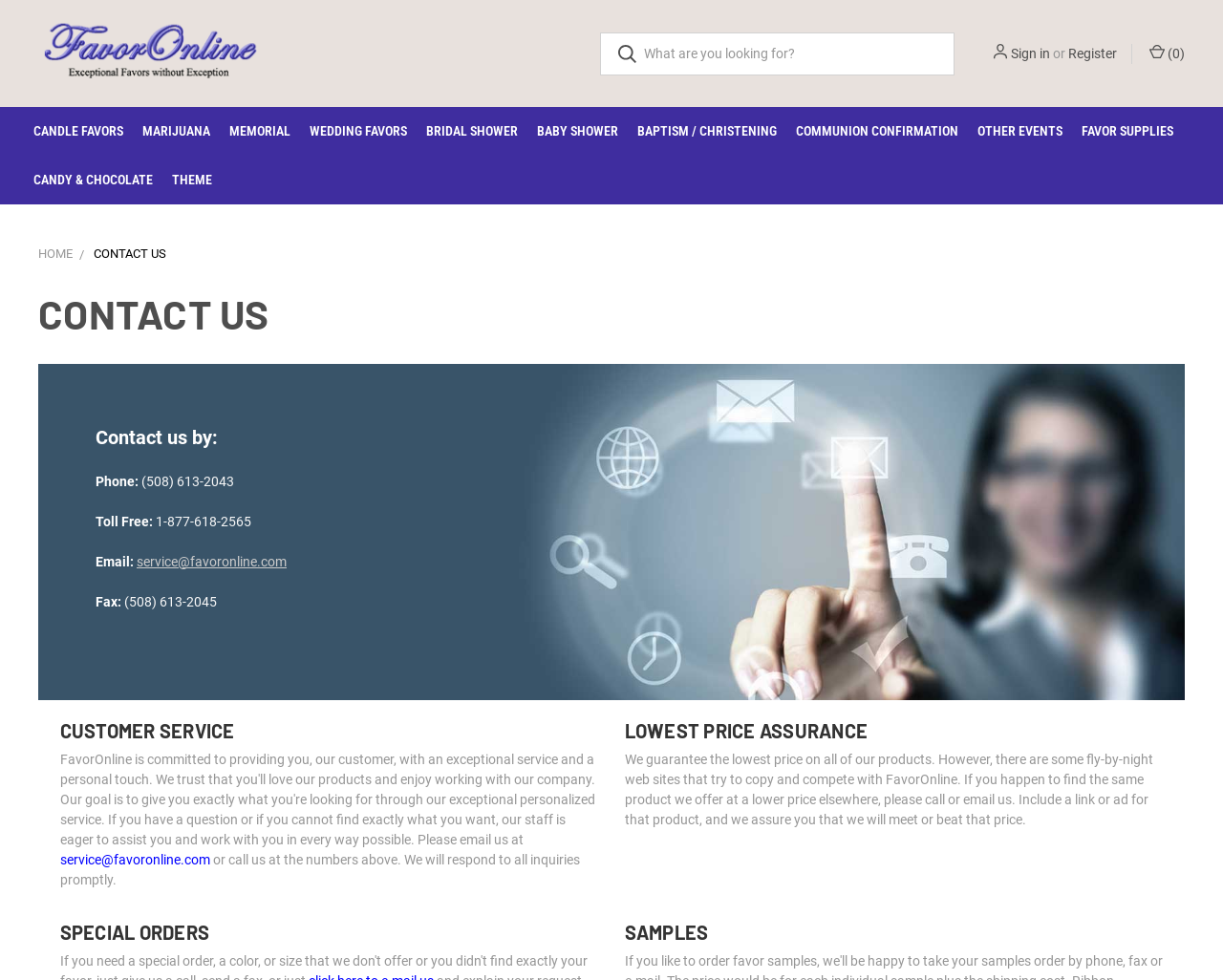From the webpage screenshot, predict the bounding box coordinates (top-left x, top-left y, bottom-right x, bottom-right y) for the UI element described here: Baby Shower

[0.431, 0.109, 0.513, 0.159]